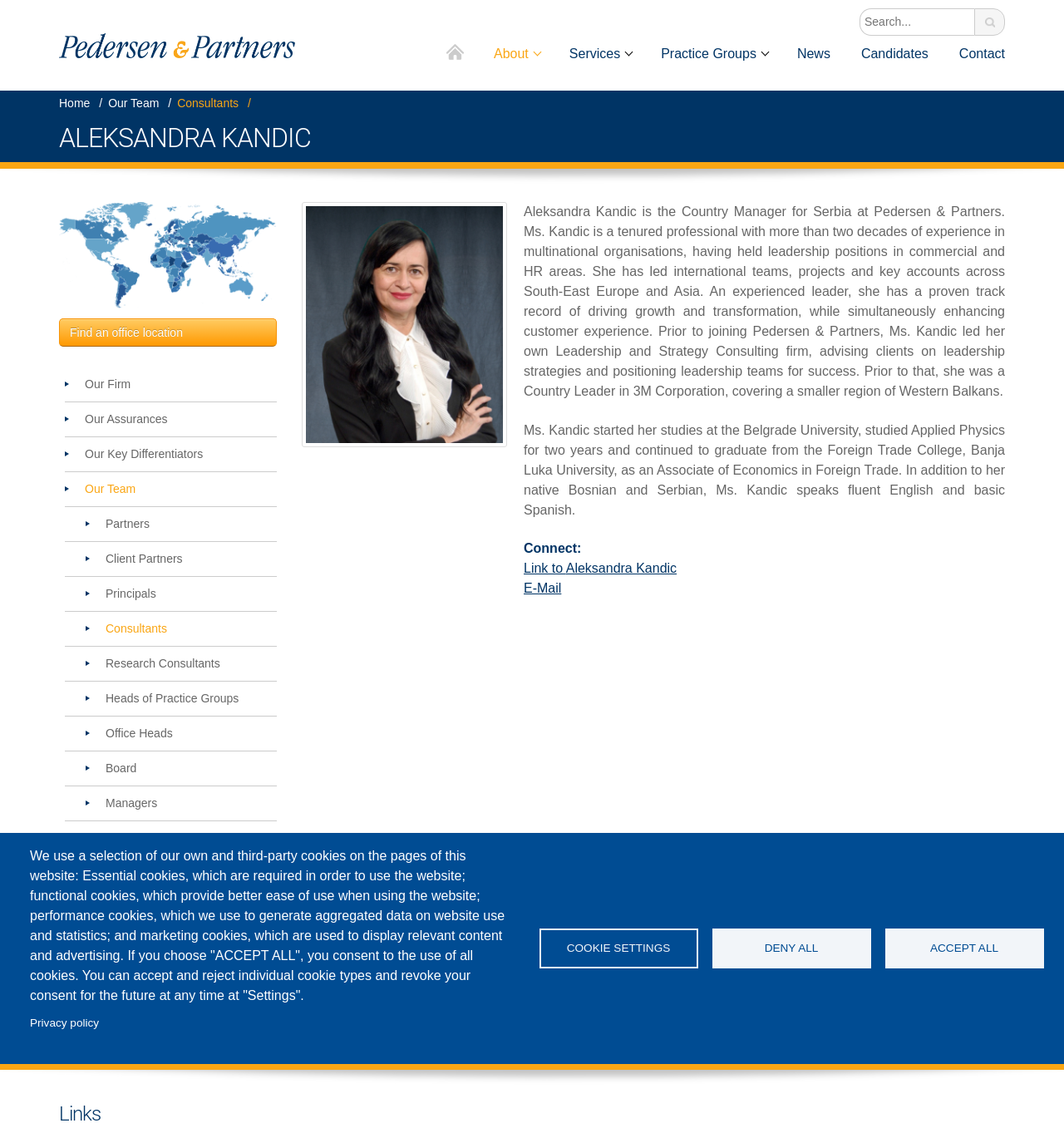How many decades of experience does Aleksandra Kandic have?
Please use the image to provide a one-word or short phrase answer.

more than two